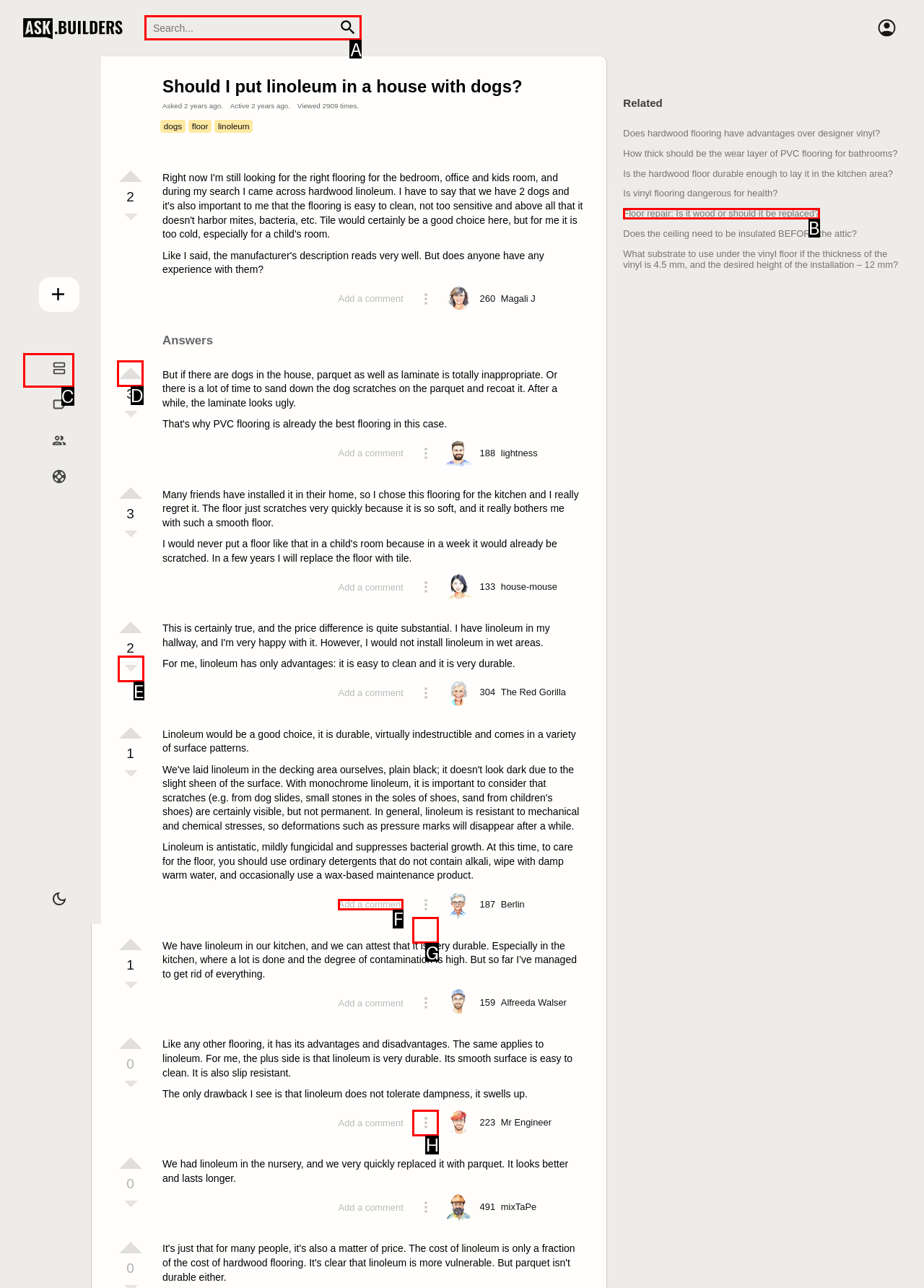Identify the HTML element to click to fulfill this task: Vote up an answer
Answer with the letter from the given choices.

D